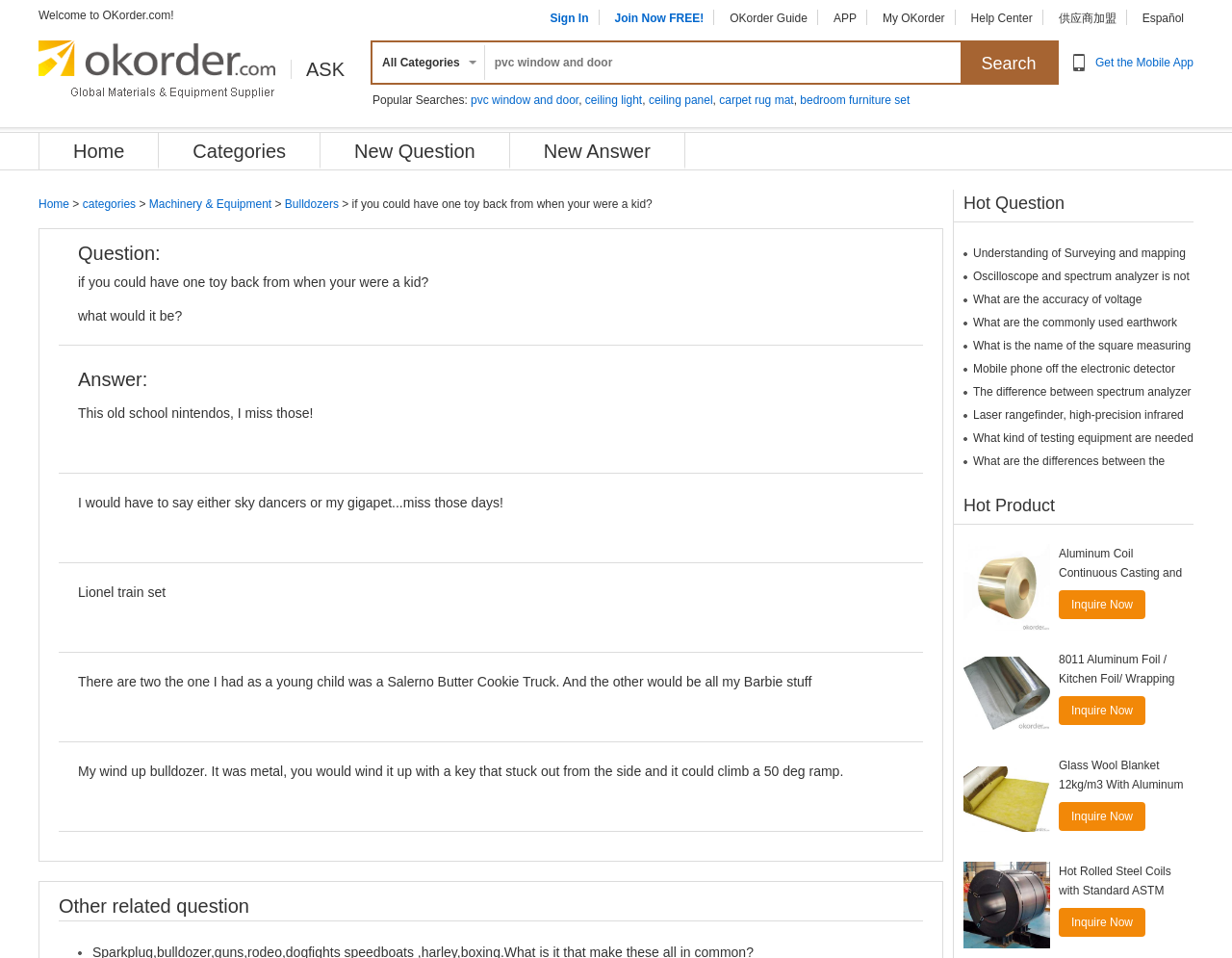What is the question being asked on this webpage?
Please answer the question with as much detail as possible using the screenshot.

The question is displayed in a large font size and is the main topic of discussion on this webpage.